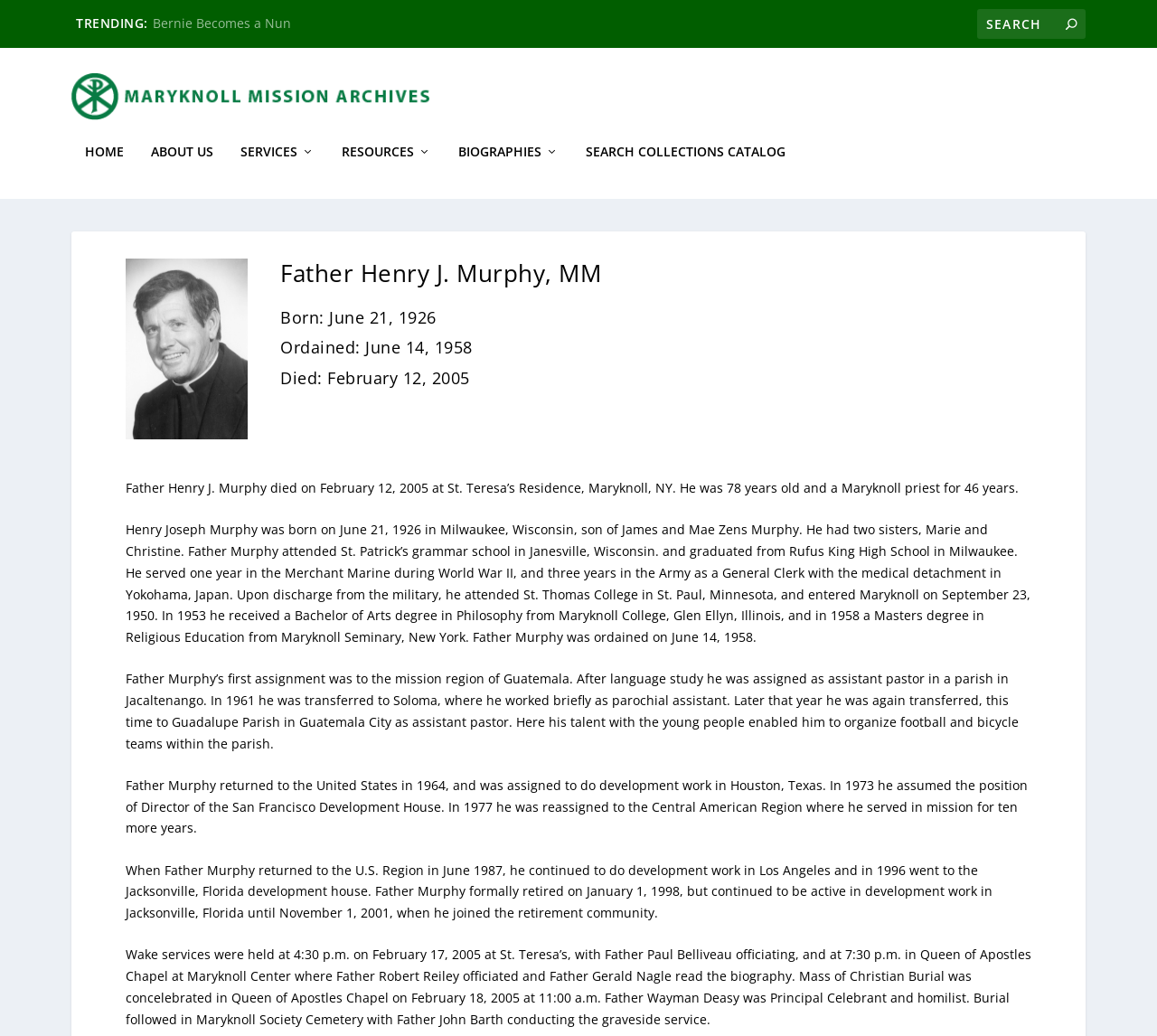Please determine the bounding box coordinates of the area that needs to be clicked to complete this task: 'Search for something'. The coordinates must be four float numbers between 0 and 1, formatted as [left, top, right, bottom].

[0.845, 0.009, 0.938, 0.038]